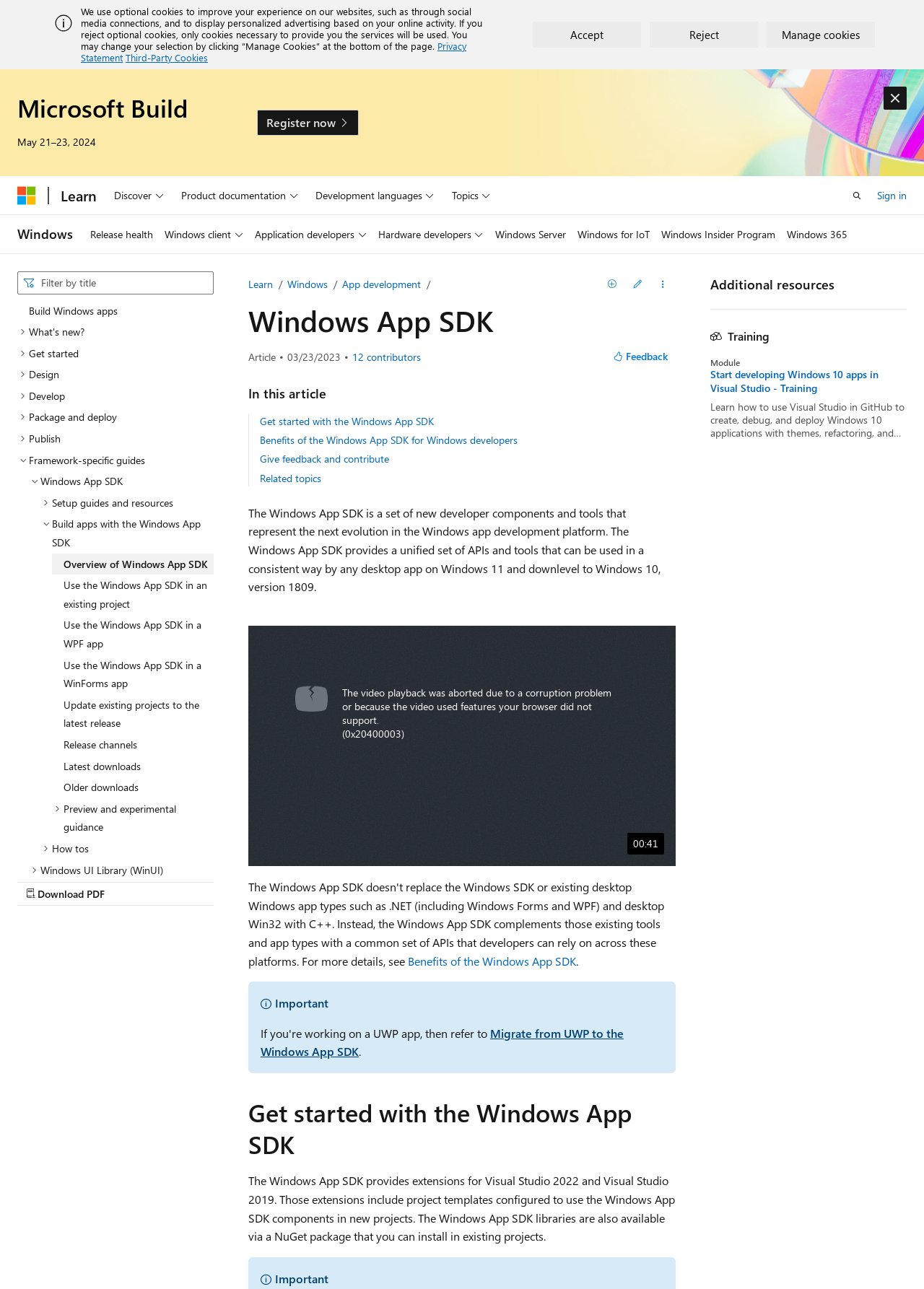Using the details from the image, please elaborate on the following question: What is the purpose of the 'Accept' button?

The purpose of the 'Accept' button is to accept cookies, as indicated by the alert message 'We use optional cookies to improve your experience on our websites...' and the presence of the 'Accept' button.